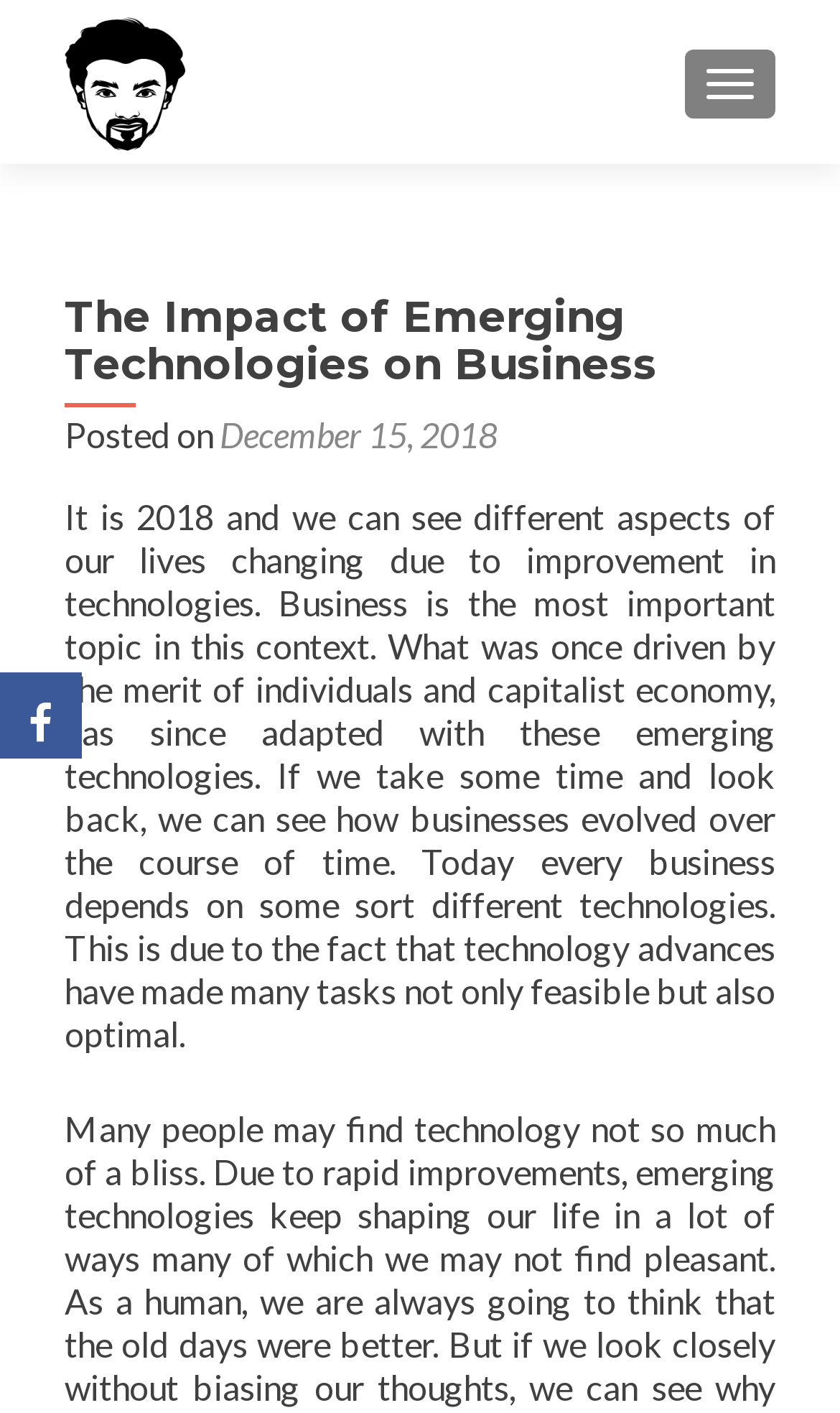Determine the bounding box of the UI component based on this description: "aria-label="Facebook"". The bounding box coordinates should be four float values between 0 and 1, i.e., [left, top, right, bottom].

[0.0, 0.476, 0.097, 0.537]